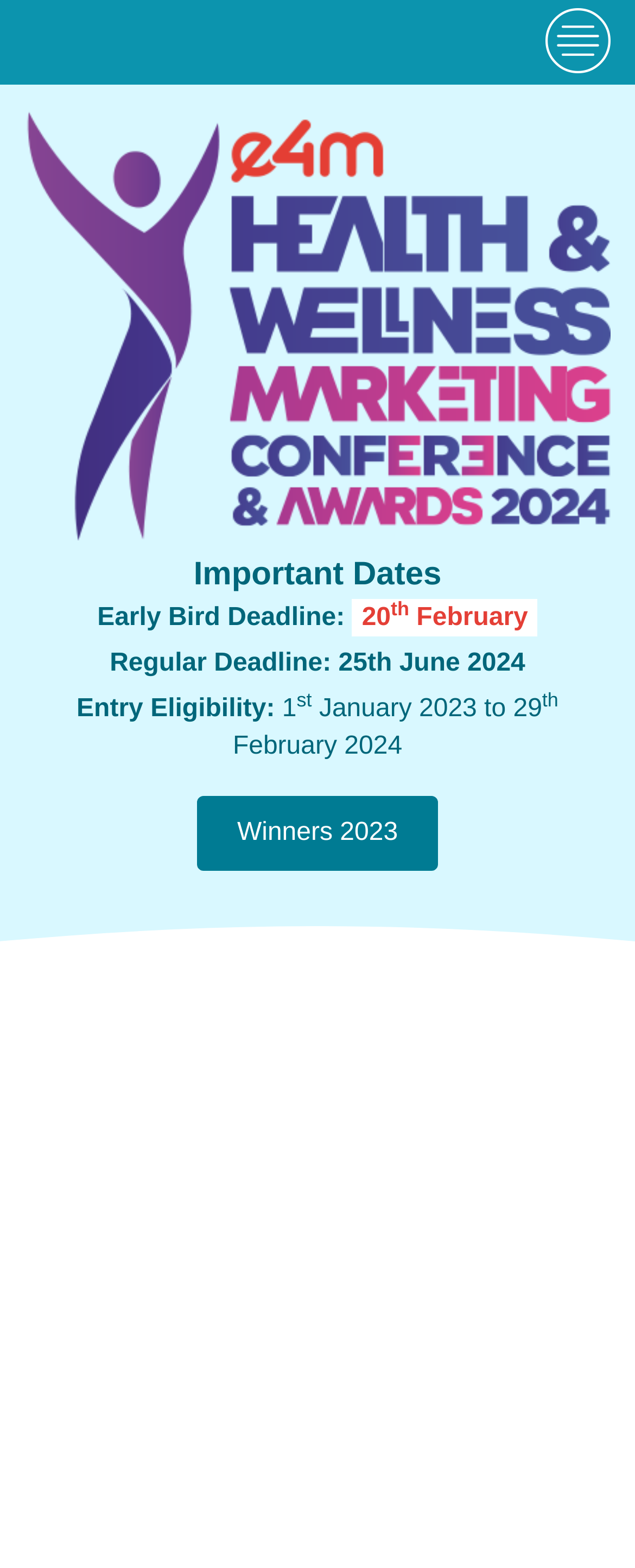Calculate the bounding box coordinates for the UI element based on the following description: "Winners 2023". Ensure the coordinates are four float numbers between 0 and 1, i.e., [left, top, right, bottom].

[0.309, 0.508, 0.691, 0.555]